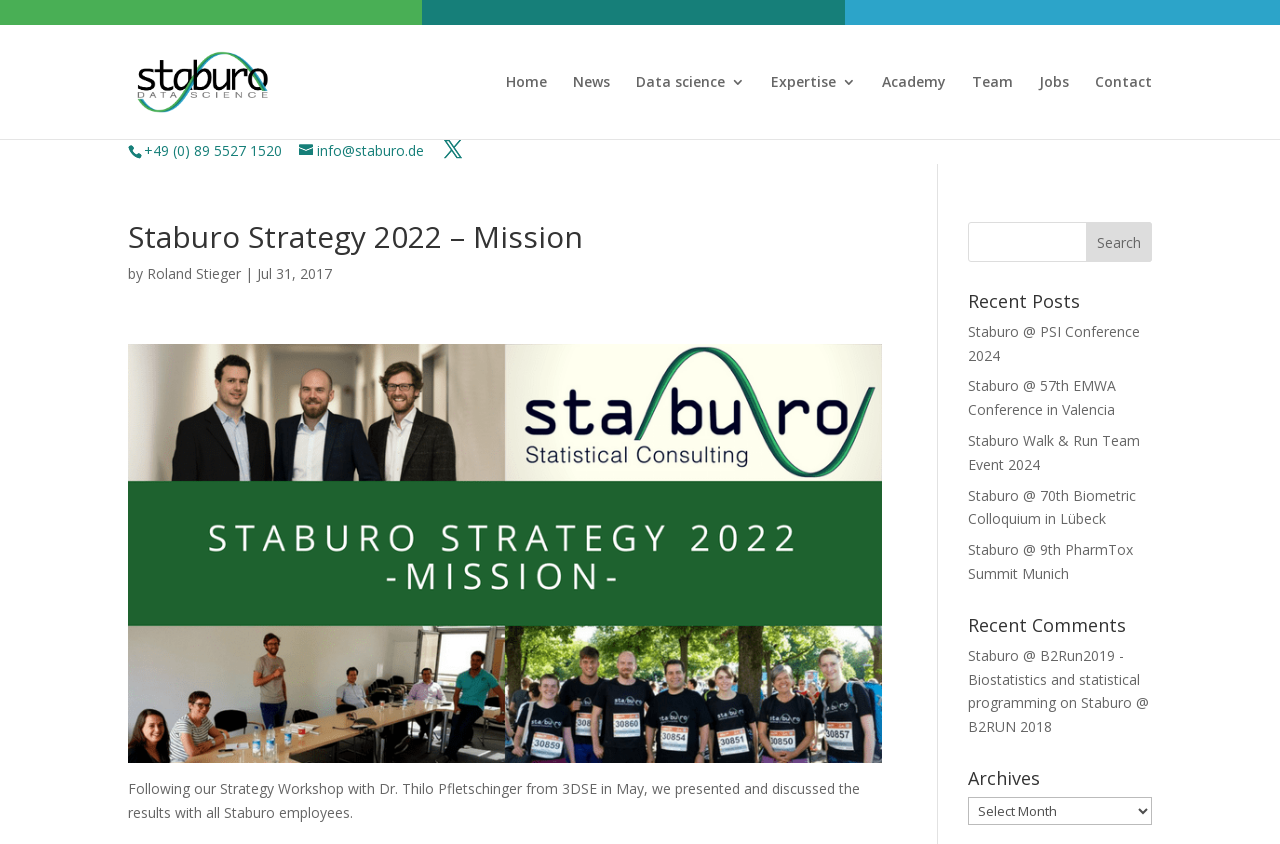What is the phone number to contact Staburo?
Give a detailed and exhaustive answer to the question.

I found the phone number by looking at the link element with the text '+49 (0) 89 5527 1520' which is located at the top of the webpage.